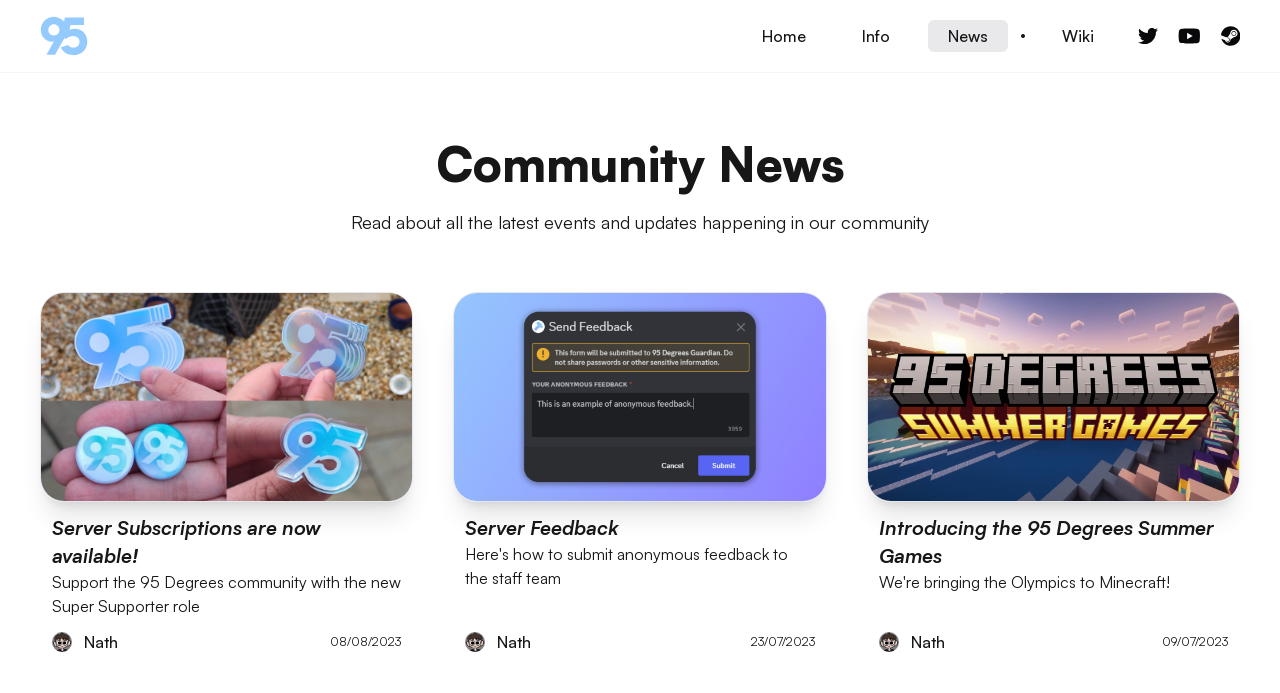Please determine the bounding box coordinates of the element to click on in order to accomplish the following task: "Learn about Server Subscriptions". Ensure the coordinates are four float numbers ranging from 0 to 1, i.e., [left, top, right, bottom].

[0.031, 0.421, 0.323, 0.944]